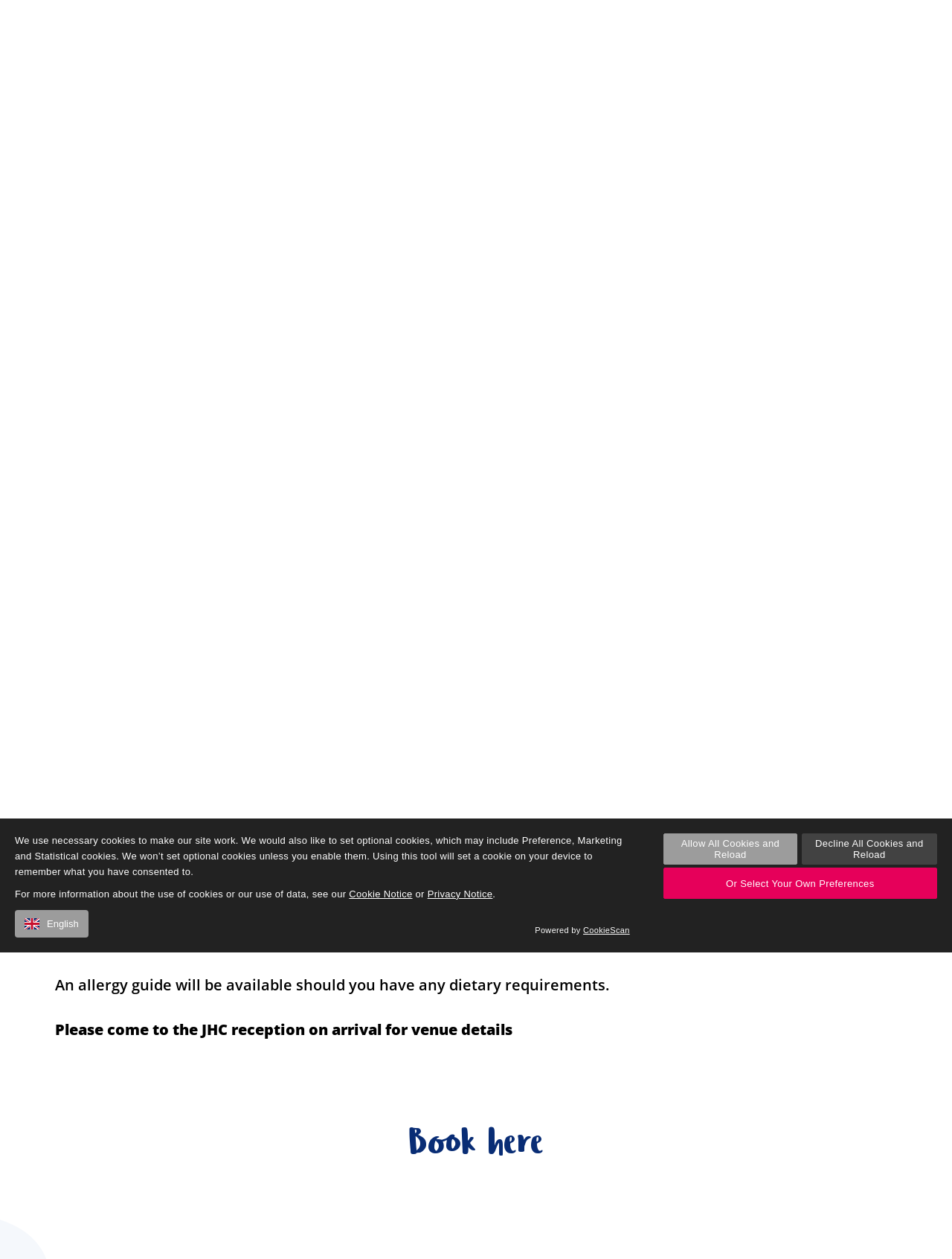Please identify the bounding box coordinates of the clickable area that will allow you to execute the instruction: "Click on Donate".

[0.868, 0.033, 0.942, 0.065]